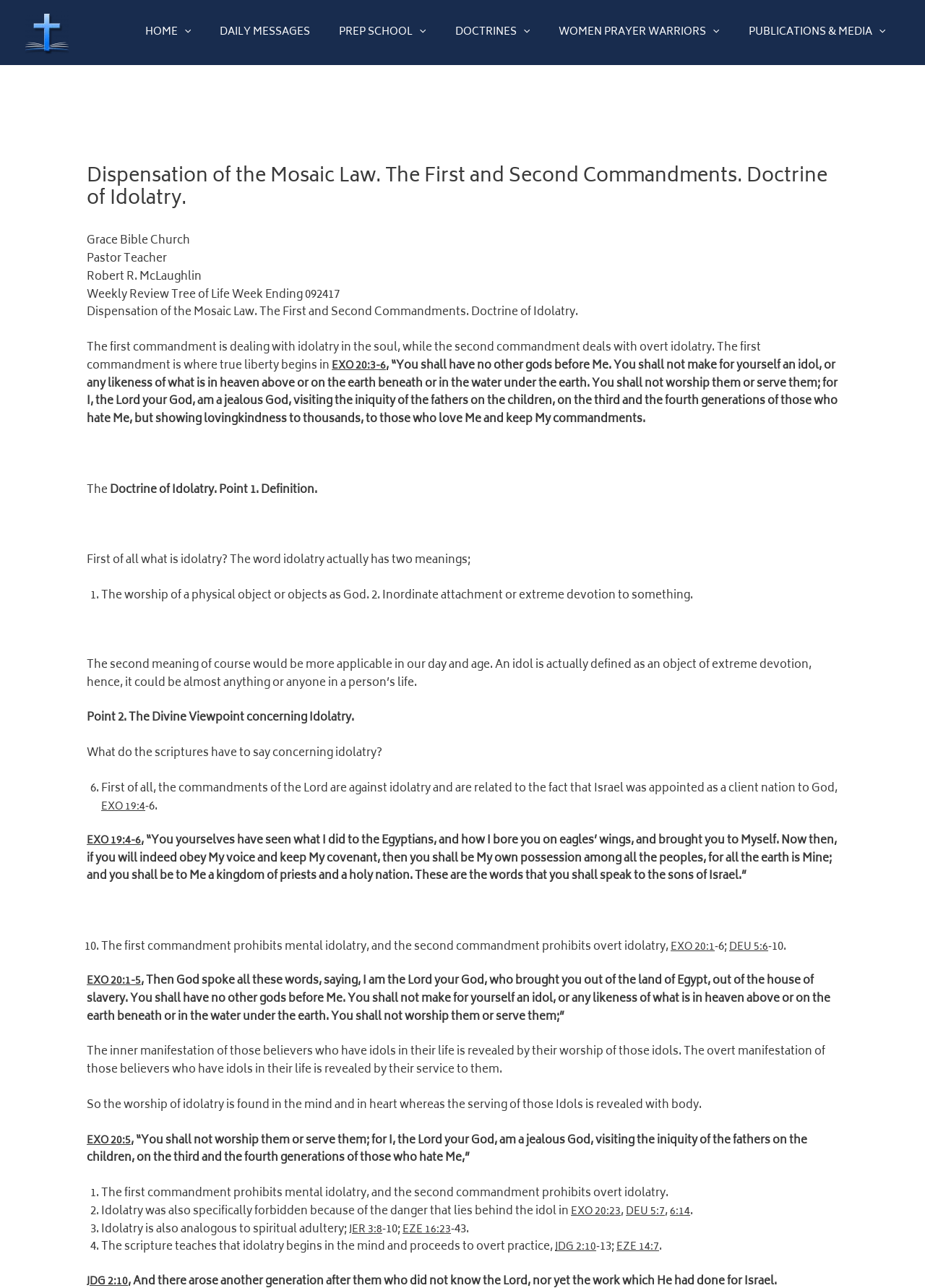Using the information in the image, give a comprehensive answer to the question: 
What is the topic of the weekly review?

The topic of the weekly review can be found in the static text element 'Dispensation of the Mosaic Law. The First and Second Commandments. Doctrine of Idolatry.' located at the top of the webpage, which is part of the header section.